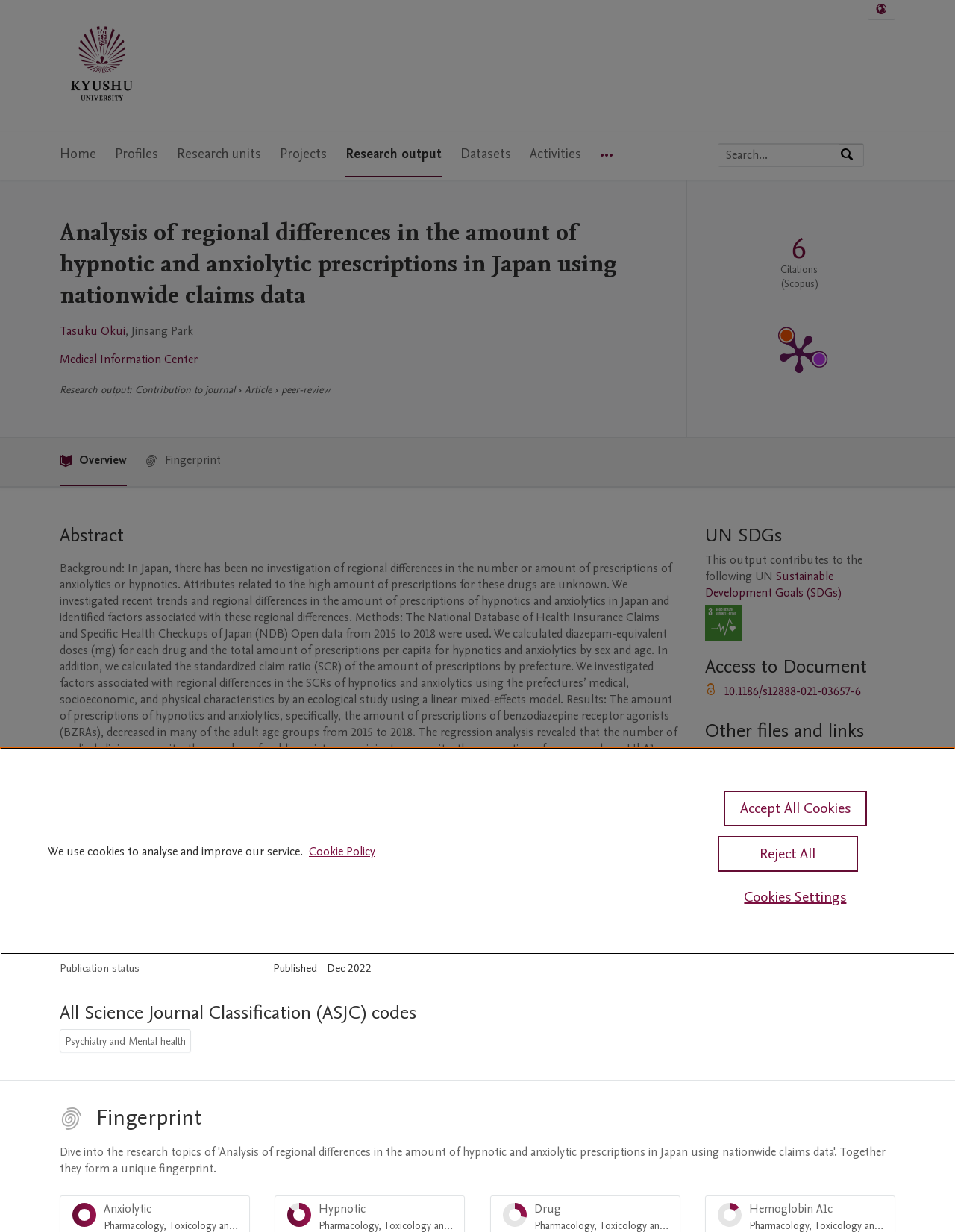Based on the image, provide a detailed and complete answer to the question: 
What is the UN SDG related to this output?

I found the answer by looking at the section 'UN SDGs', where the relevant SDG is listed with an image.